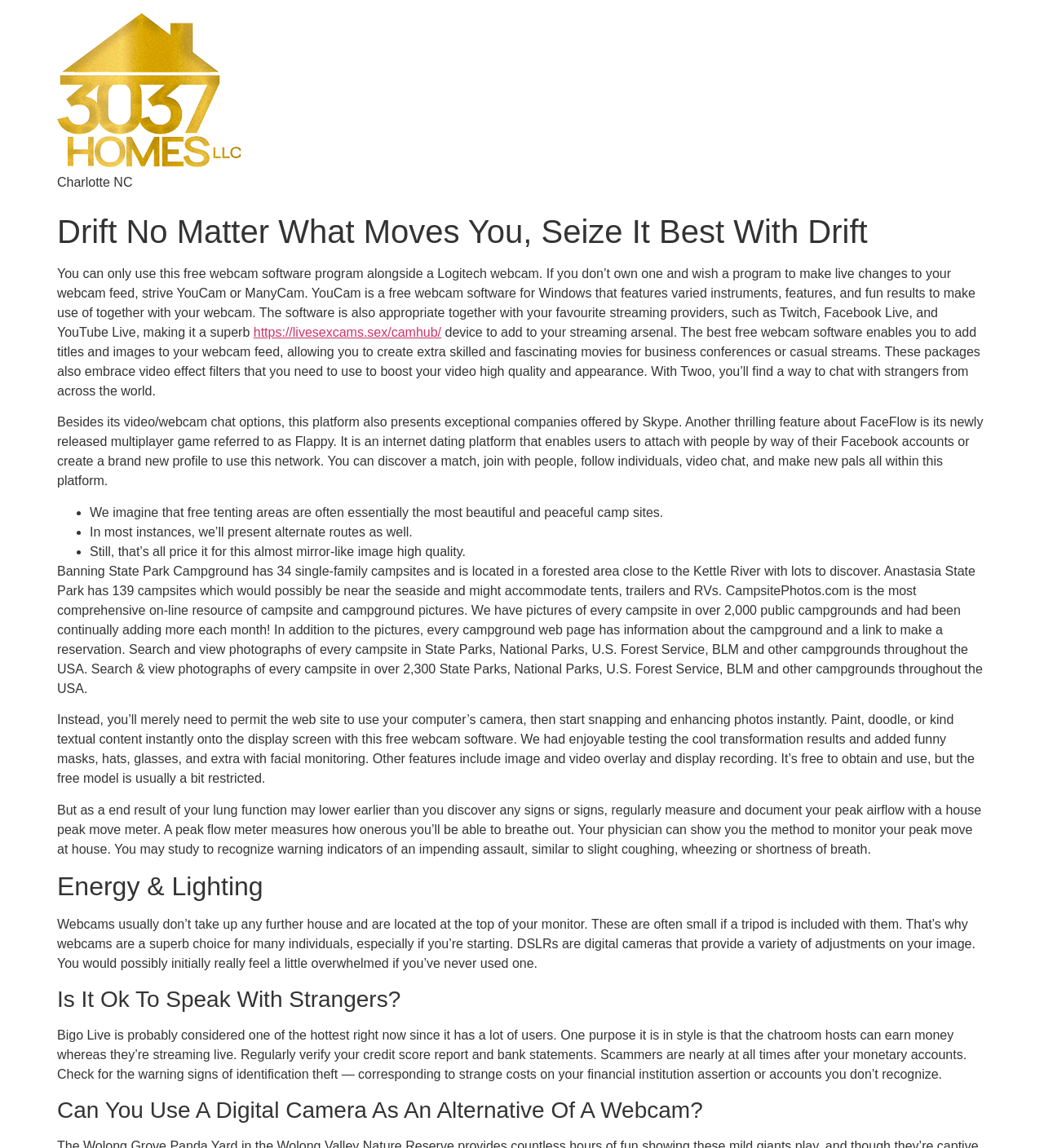Identify the bounding box coordinates for the UI element described as follows: "https://livesexcams.sex/camhub/". Ensure the coordinates are four float numbers between 0 and 1, formatted as [left, top, right, bottom].

[0.243, 0.283, 0.423, 0.295]